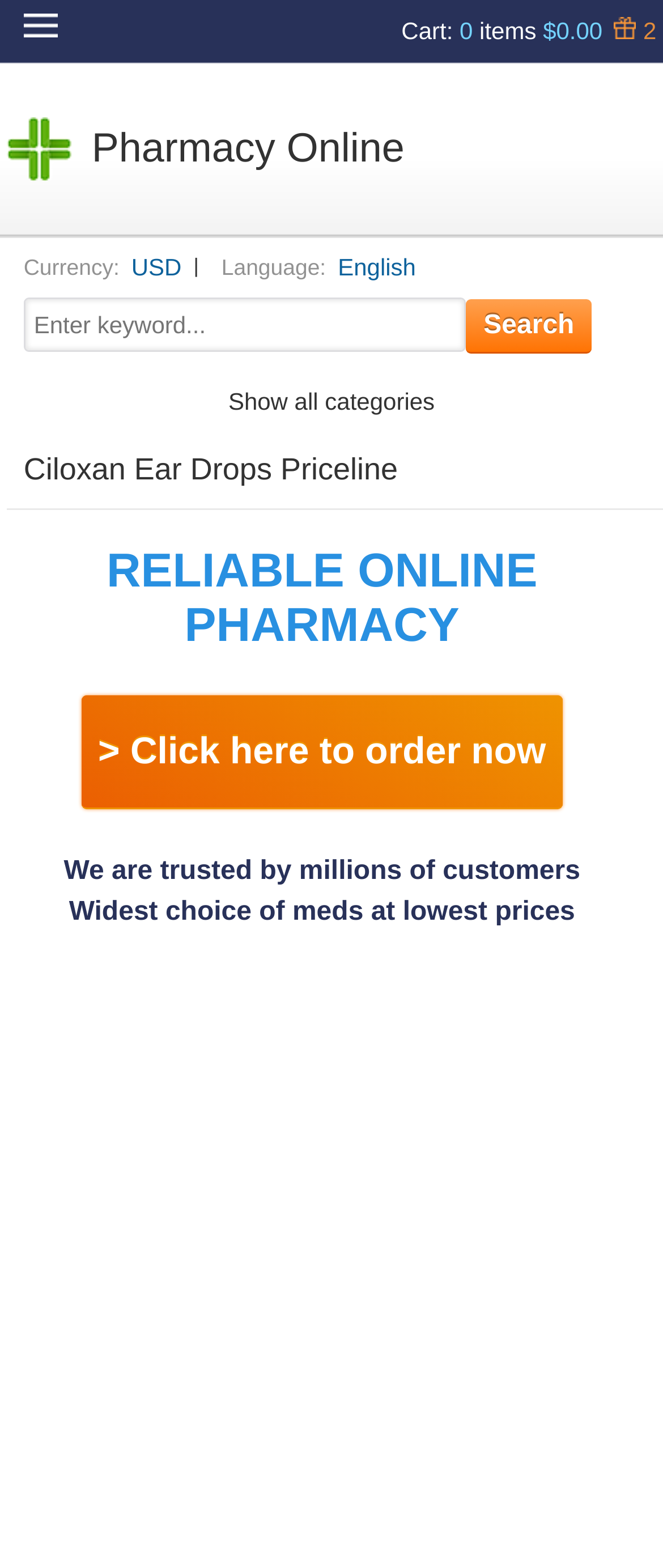Using floating point numbers between 0 and 1, provide the bounding box coordinates in the format (top-left x, top-left y, bottom-right x, bottom-right y). Locate the UI element described here: Cart: 0 items $0.00 2

[0.605, 0.0, 0.99, 0.04]